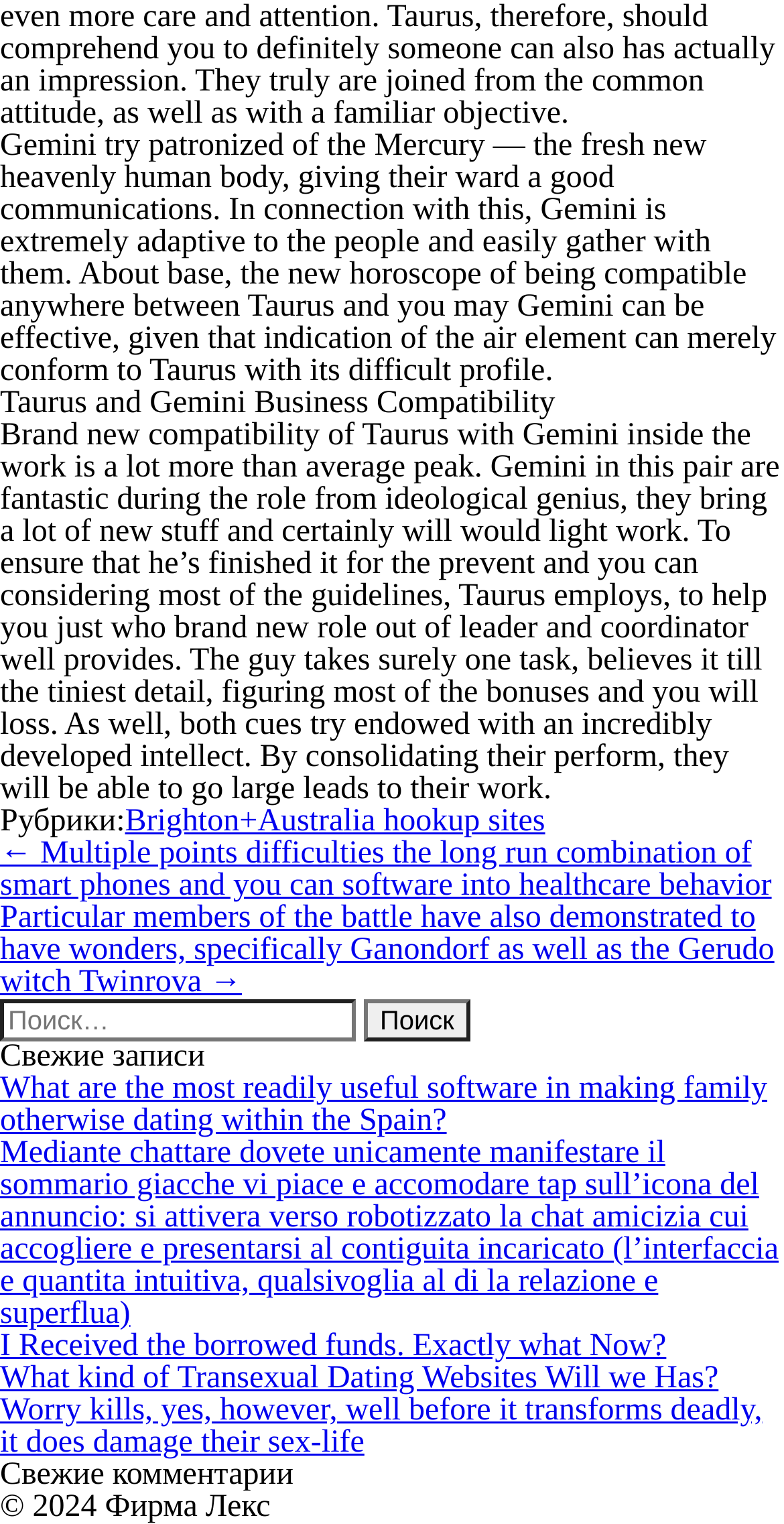Identify and provide the bounding box for the element described by: "parent_node: Найти: name="s" placeholder="Поиск…"".

[0.0, 0.656, 0.454, 0.683]